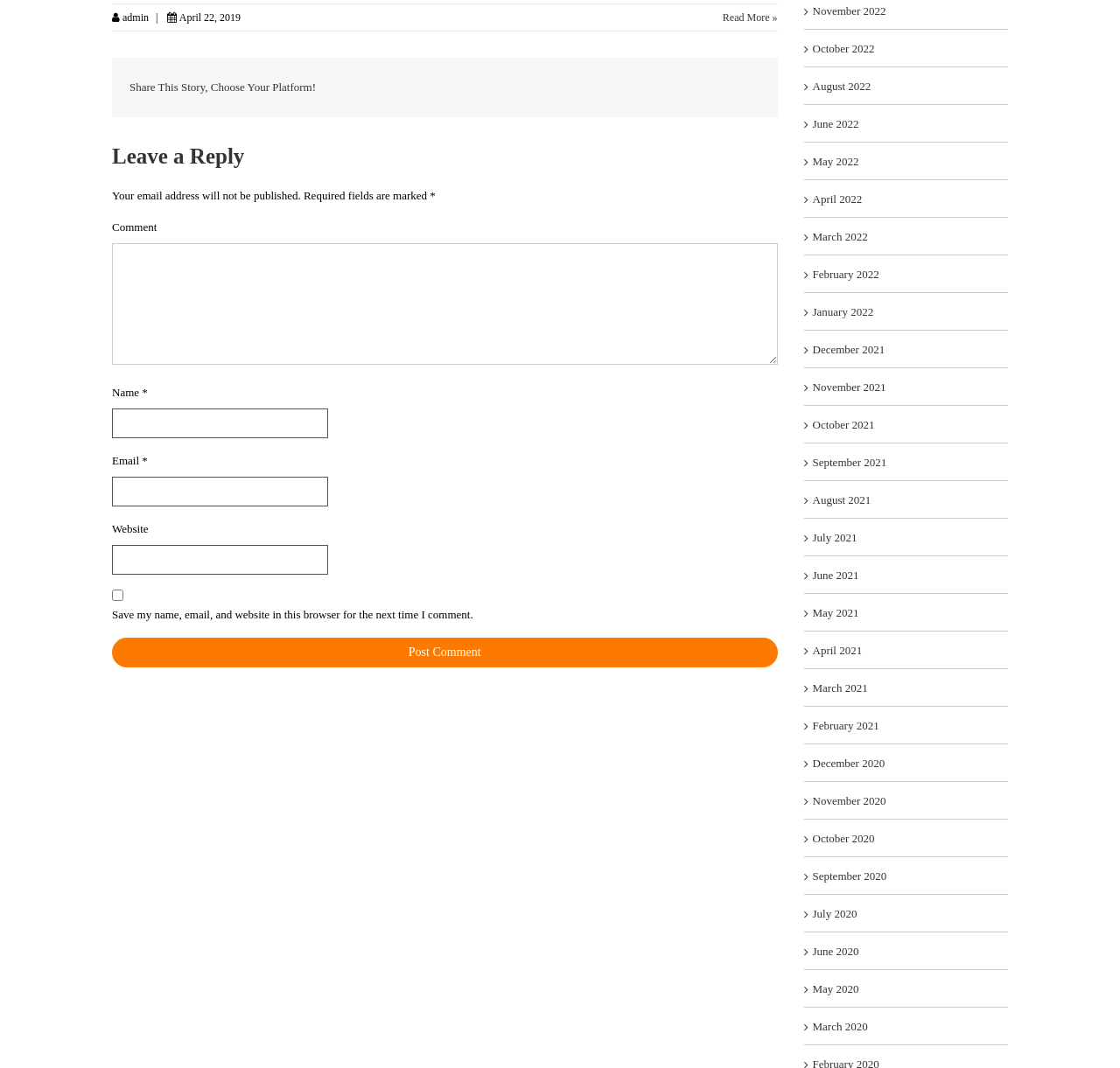Locate the bounding box coordinates of the clickable region necessary to complete the following instruction: "Post a comment". Provide the coordinates in the format of four float numbers between 0 and 1, i.e., [left, top, right, bottom].

[0.1, 0.597, 0.694, 0.625]